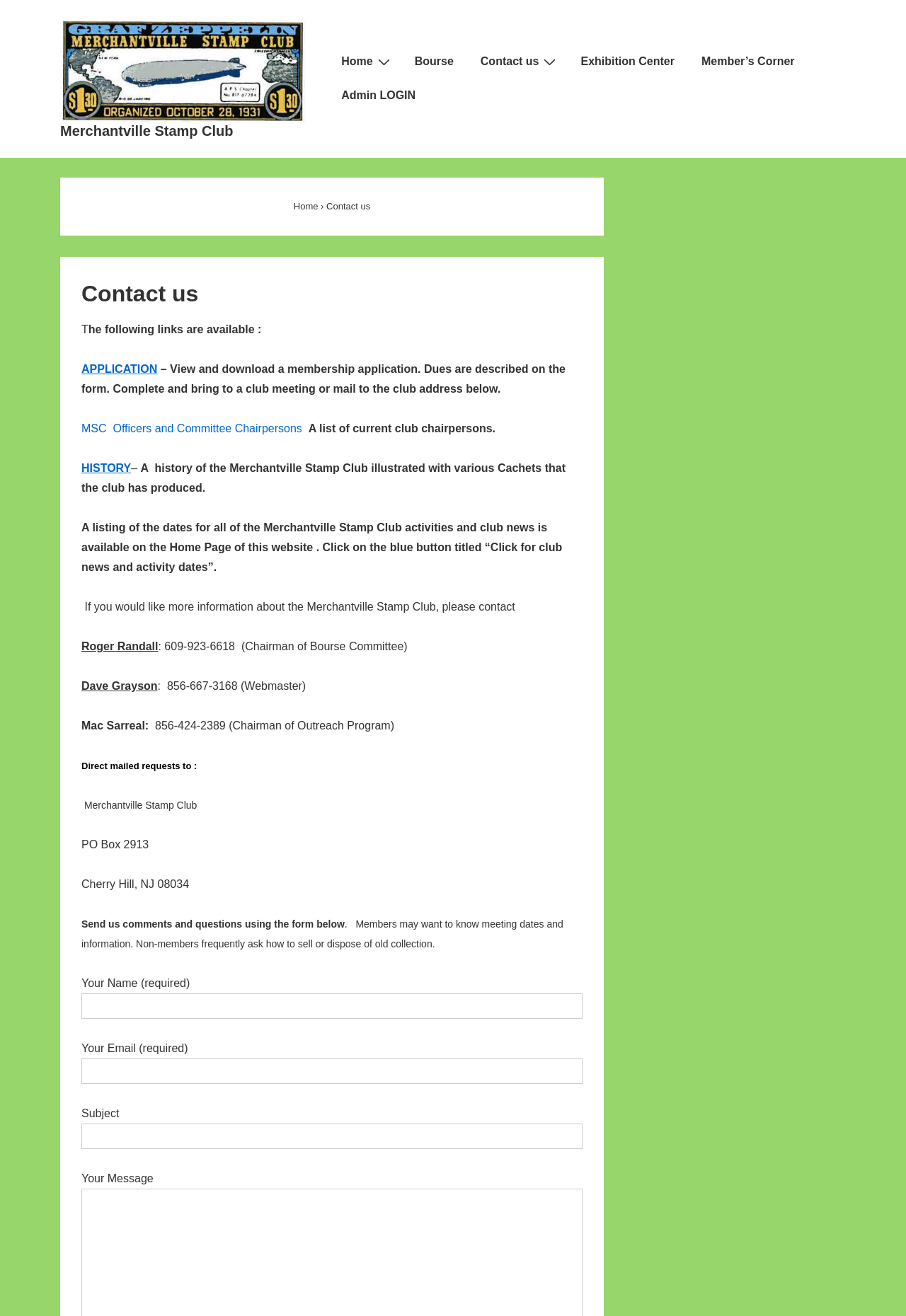Use a single word or phrase to answer this question: 
What is the phone number of Roger Randall?

609-923-6618